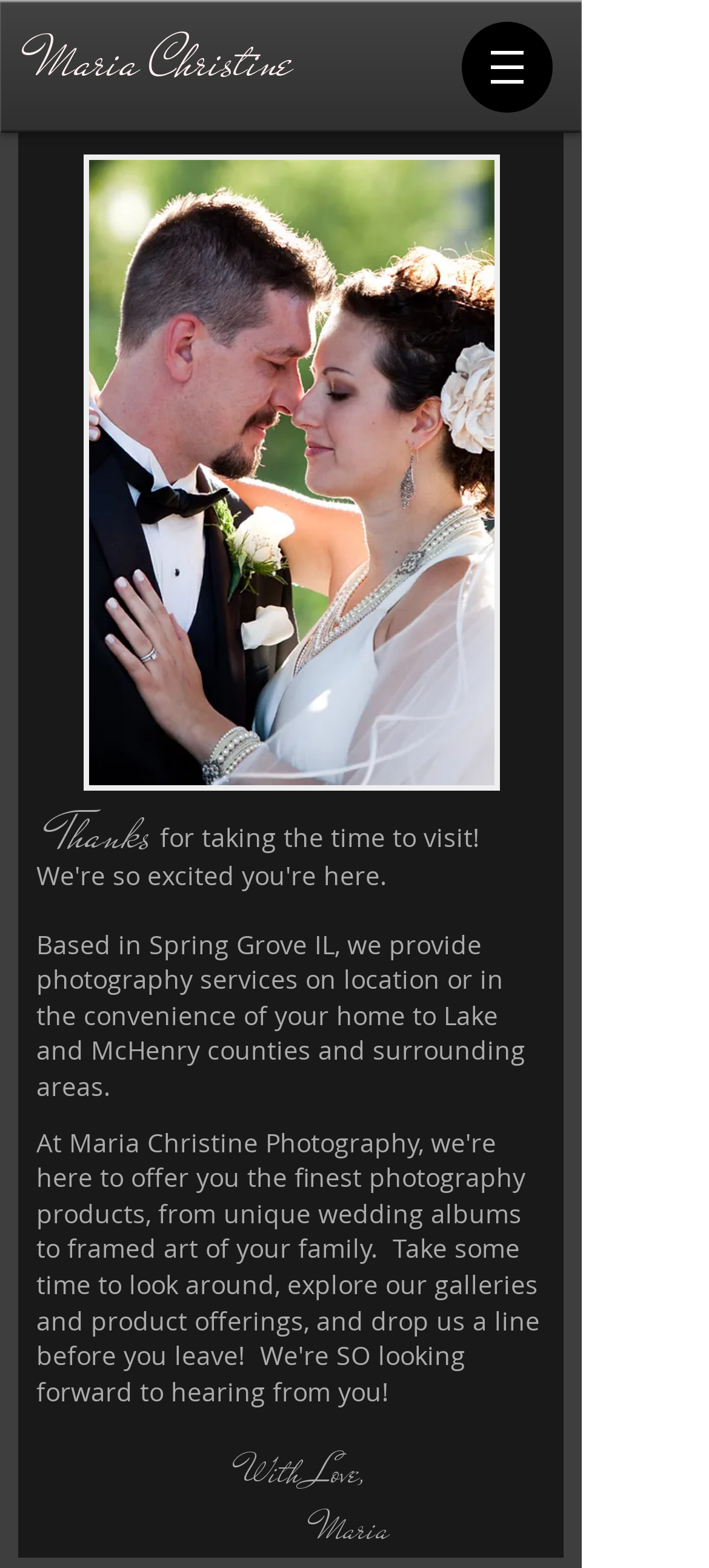What is the purpose of the 'Site' navigation button?
Can you provide a detailed and comprehensive answer to the question?

The 'Site' navigation button has a popup menu, indicating that it is used to access various sections or pages of the website. This is a common design pattern in websites, where a navigation button is used to provide access to different parts of the site.